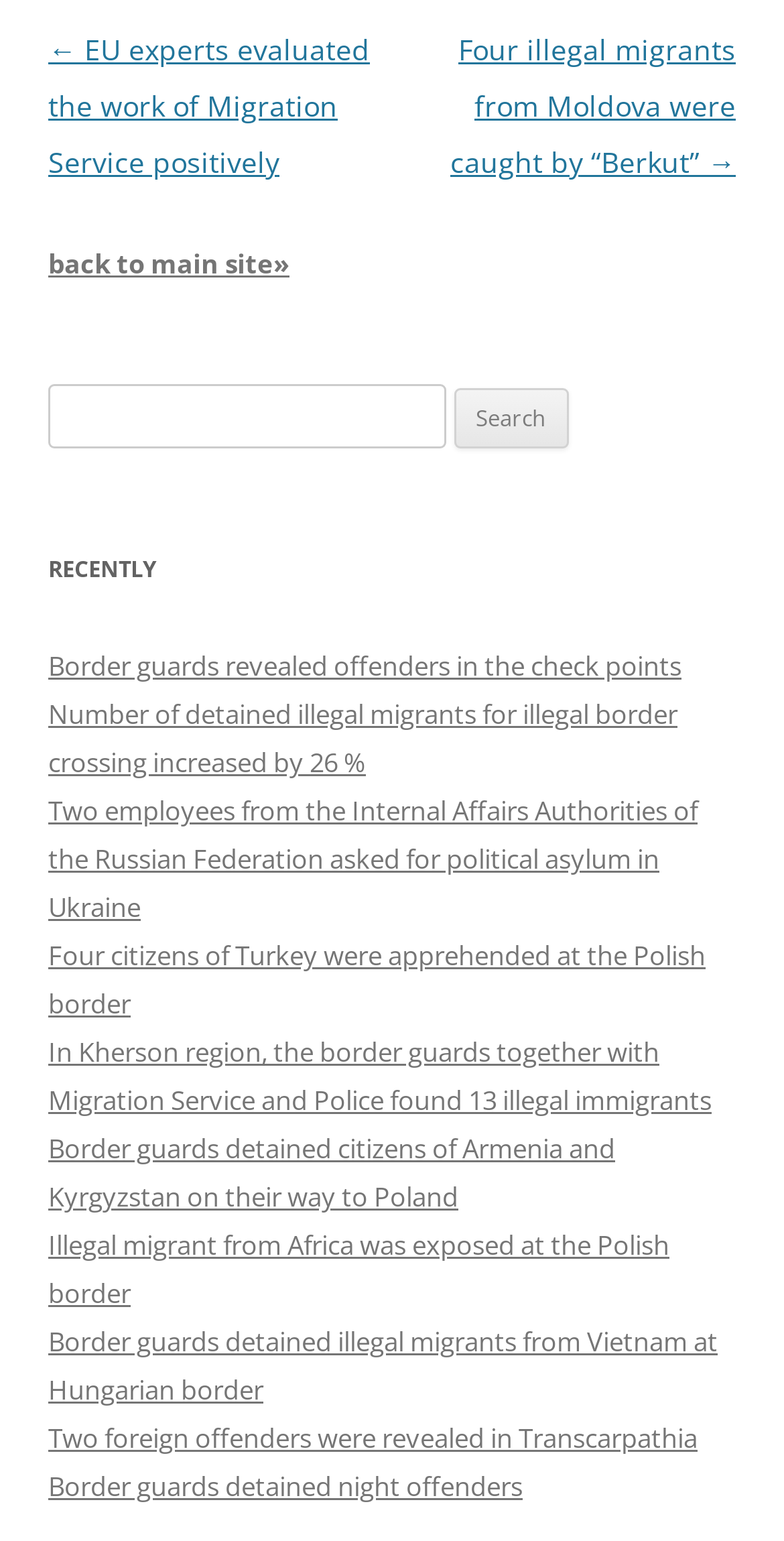Given the element description Border guards detained night offenders, specify the bounding box coordinates of the corresponding UI element in the format (top-left x, top-left y, bottom-right x, bottom-right y). All values must be between 0 and 1.

[0.062, 0.953, 0.667, 0.977]